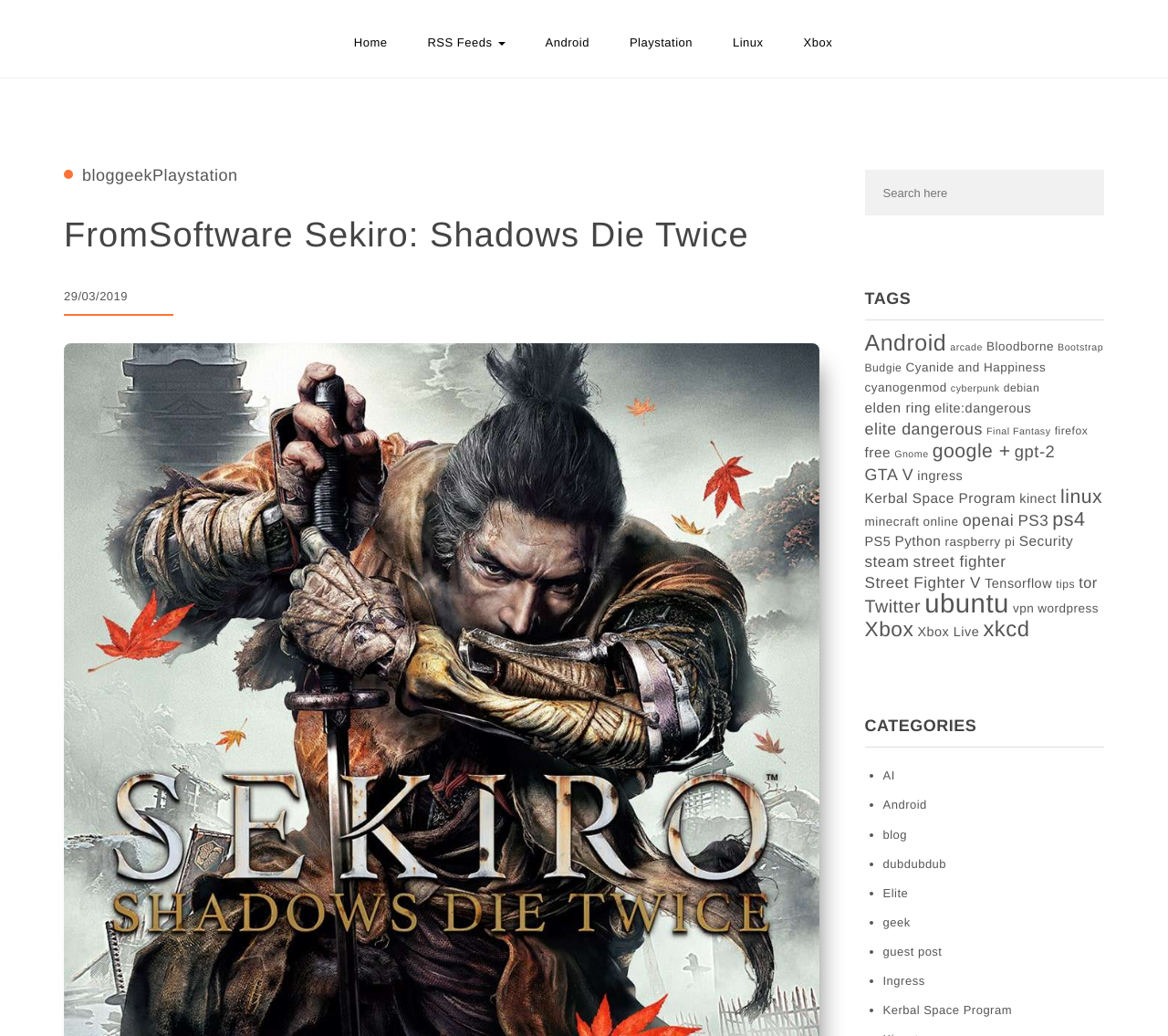Please identify the bounding box coordinates of where to click in order to follow the instruction: "Go to the Playstation page".

[0.539, 0.032, 0.593, 0.056]